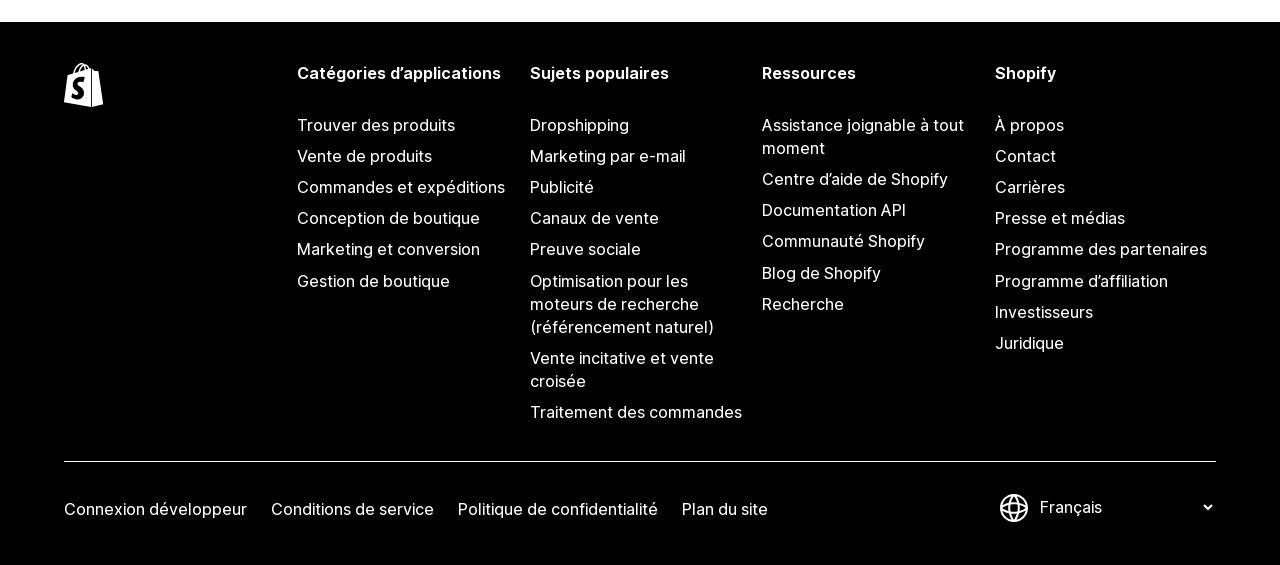Please identify the bounding box coordinates of the element's region that I should click in order to complete the following instruction: "Read the blog". The bounding box coordinates consist of four float numbers between 0 and 1, i.e., [left, top, right, bottom].

[0.596, 0.456, 0.768, 0.511]